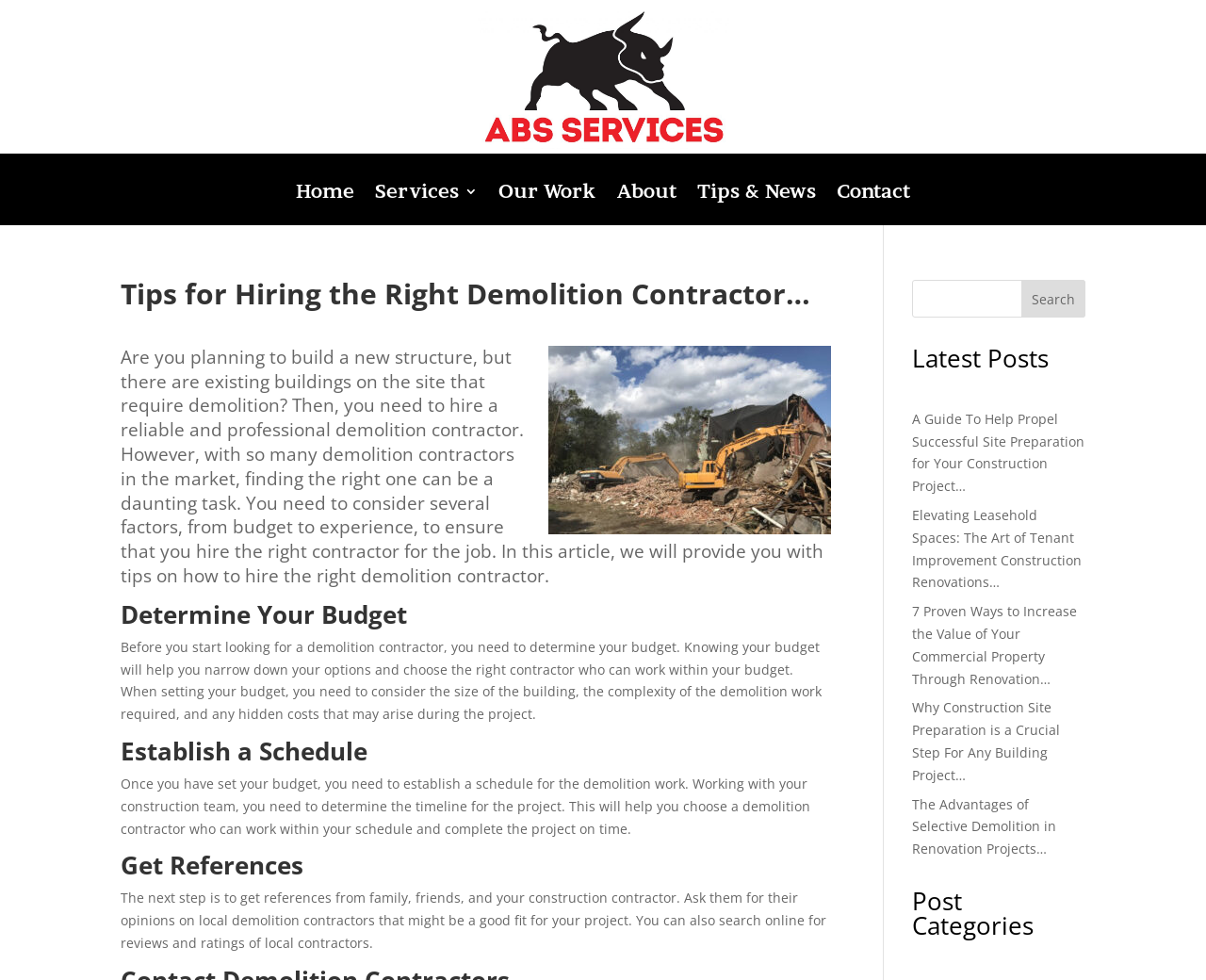Detail the various sections and features of the webpage.

This webpage is about hiring the right demolition contractor, with a focus on providing tips and guidance for the process. At the top left corner, there is a logo of "ABS Services" with a link to the homepage. Next to it, there are several links to different sections of the website, including "Home", "Services", "Our Work", "About", "Tips & News", and "Contact".

Below the navigation links, there is a main heading that reads "Tips for Hiring the Right Demolition Contractor…". This is followed by a paragraph of text that explains the importance of hiring a reliable and professional demolition contractor, and how the article will provide tips on how to do so.

The article is divided into several sections, each with its own heading and paragraph of text. The sections include "Determine Your Budget", "Establish a Schedule", "Get References", and others. Each section provides guidance and advice on how to hire the right demolition contractor.

On the right side of the page, there is a search bar with a button that says "Search". Below the search bar, there is a heading that reads "Latest Posts", followed by a list of links to different articles, including "A Guide To Help Propel Successful Site Preparation for Your Construction Project…", "Elevating Leasehold Spaces: The Art of Tenant Improvement Construction Renovations…", and others.

Further down the page, there is another heading that reads "Post Categories".